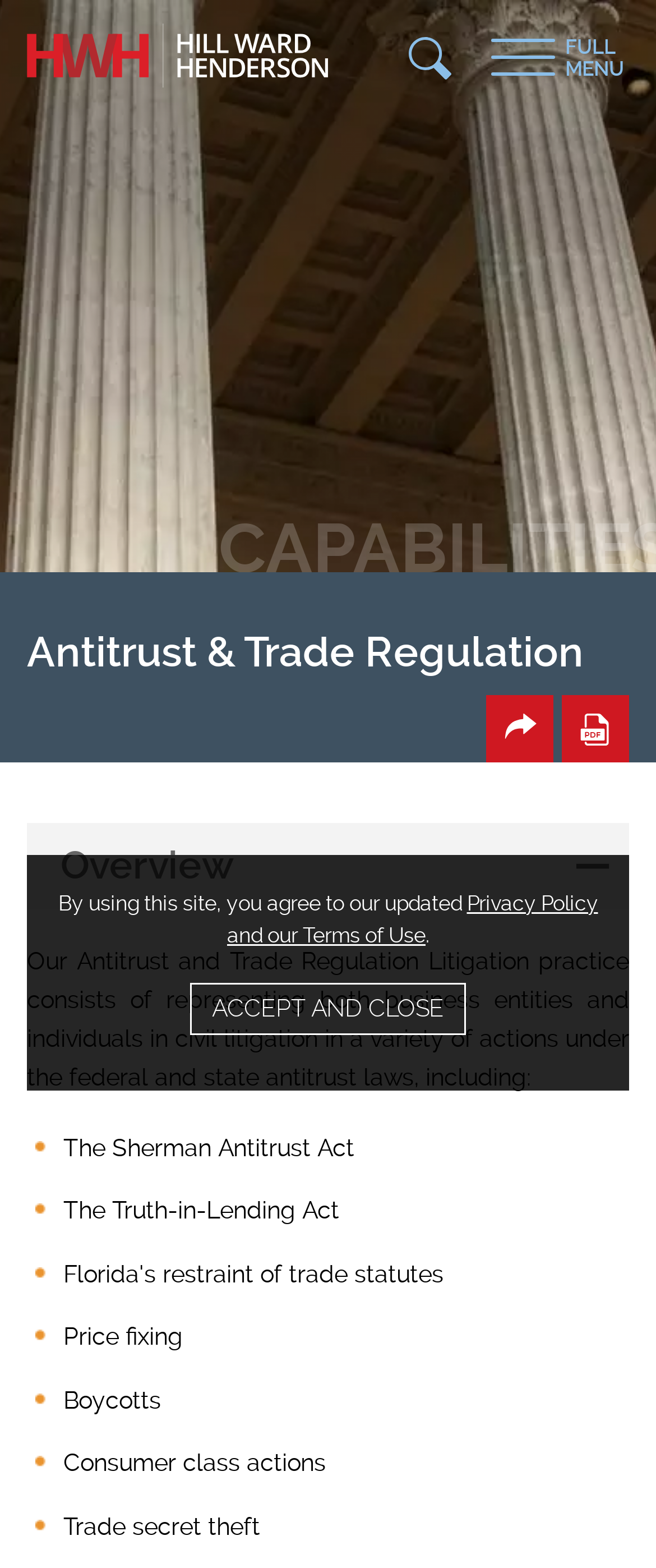What is the name of the law firm?
Using the information from the image, give a concise answer in one word or a short phrase.

Hill Ward Henderson